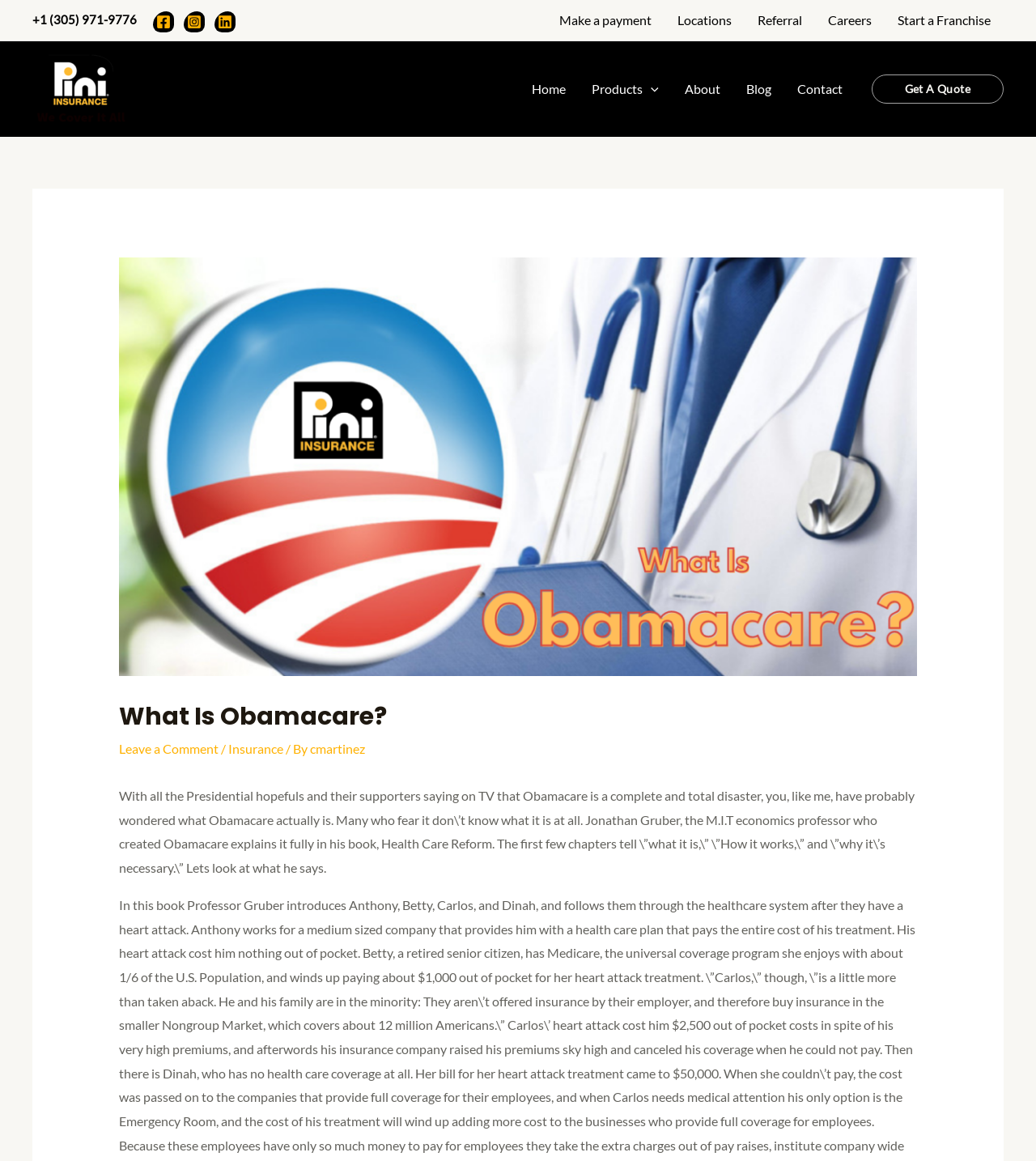Please specify the bounding box coordinates in the format (top-left x, top-left y, bottom-right x, bottom-right y), with values ranging from 0 to 1. Identify the bounding box for the UI component described as follows: Contact

[0.757, 0.052, 0.825, 0.101]